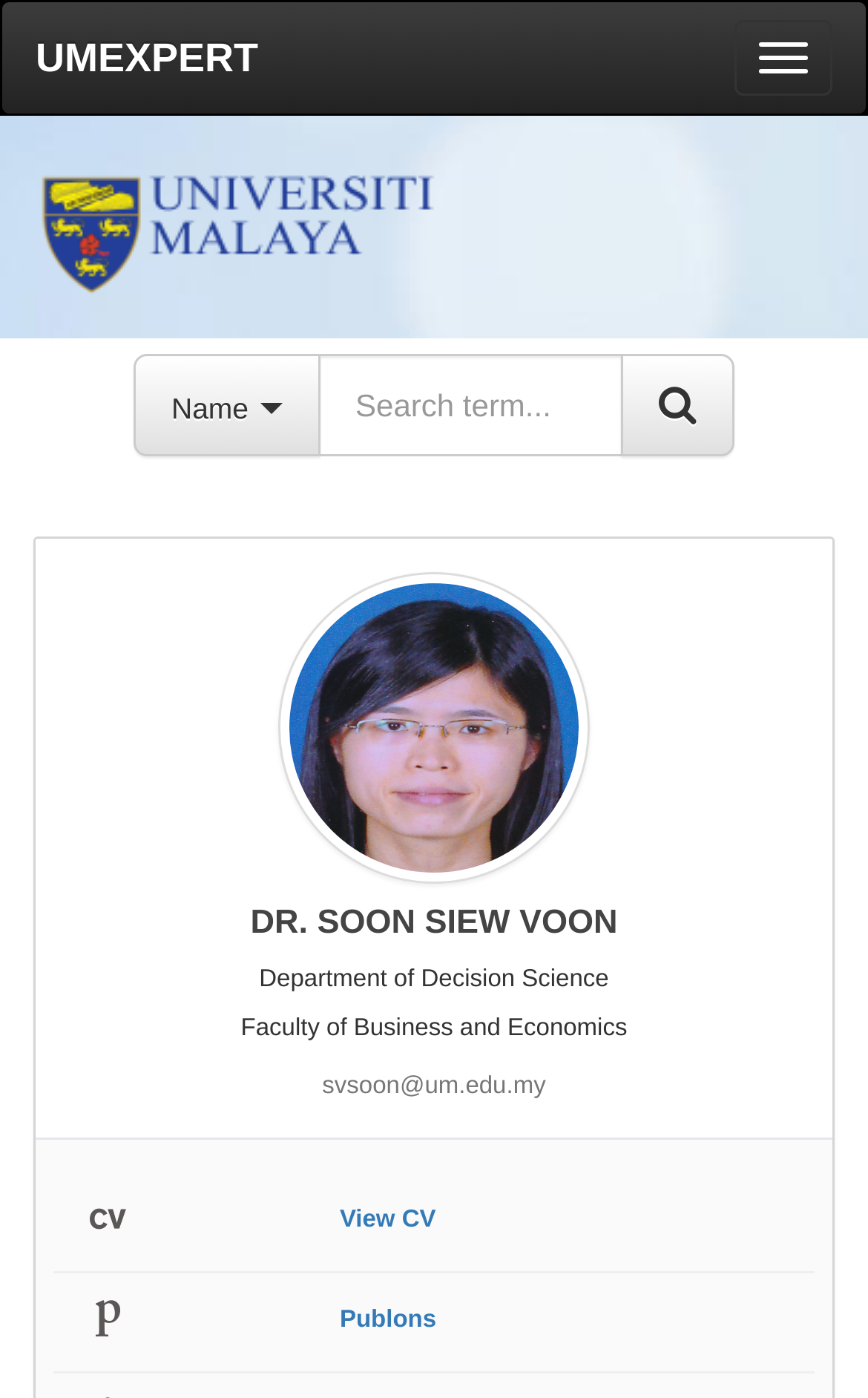Craft a detailed narrative of the webpage's structure and content.

The webpage is a directory of academic staff, specifically showcasing the profile of Dr. Soon Siew Voon. At the top, there is a navigation toggle button on the right side, next to the "UMEXPERT" link. Below this, there is a search bar with a button on the right side, accompanied by a "Name" button and a textbox to input search terms.

On the left side, there is a layout table with a button and a textbox. Below this, there is an image of an avatar. The profile information of Dr. Soon Siew Voon is displayed prominently, with headings indicating his name, department, and faculty.

Further down, there is a row of grid cells containing an email address and two links: "View CV" and "Publons". The "View CV" link is located on the left side of the row, while the "Publons" link is on the right side. There are also two icons, one next to the "View CV" link and another next to the "Publons" link.

Overall, the webpage is organized in a clear and structured manner, with a focus on showcasing the academic profile of Dr. Soon Siew Voon.